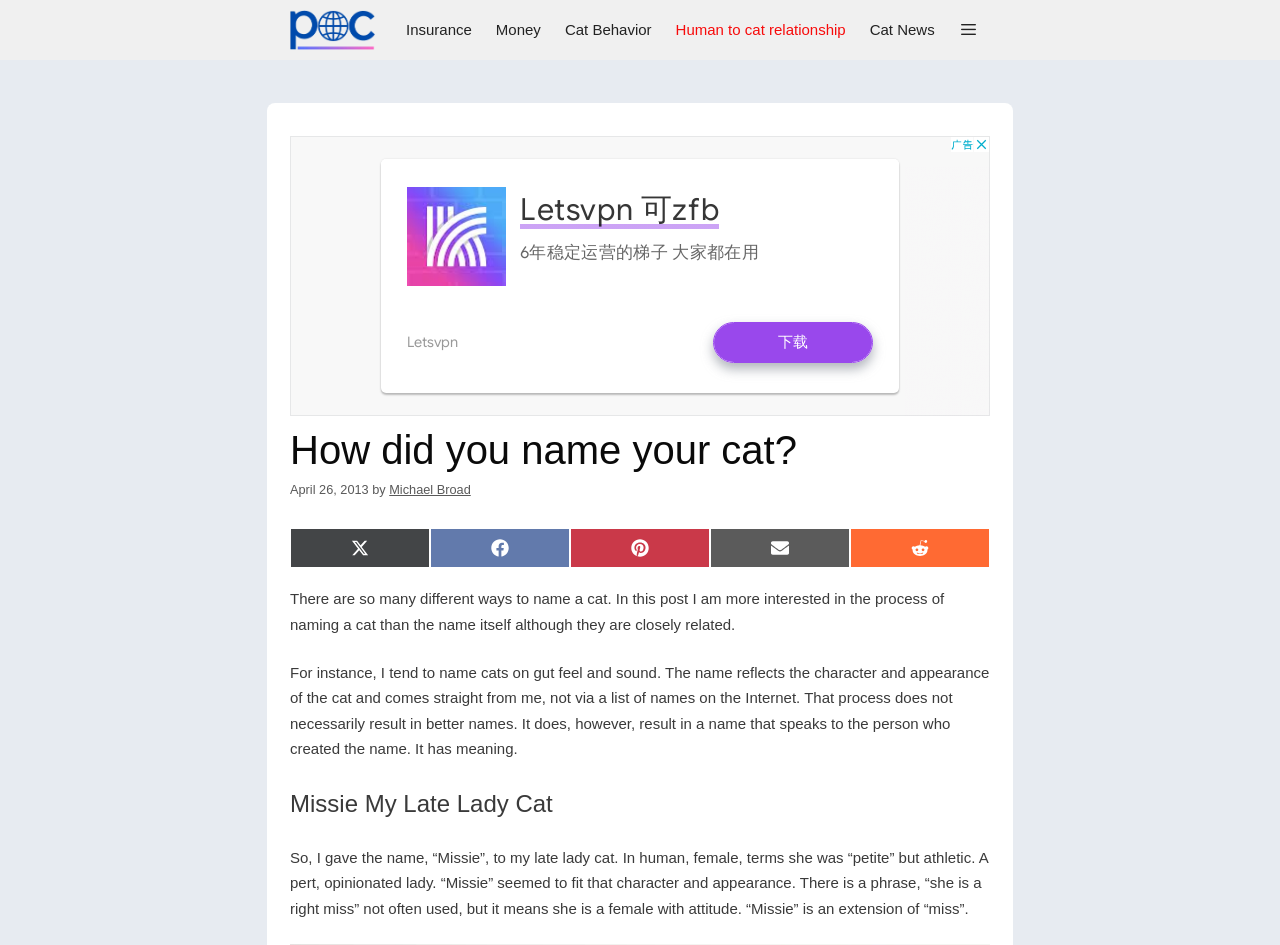Pinpoint the bounding box coordinates of the area that must be clicked to complete this instruction: "Click on the 'Share on Twitter' link".

[0.227, 0.559, 0.336, 0.601]